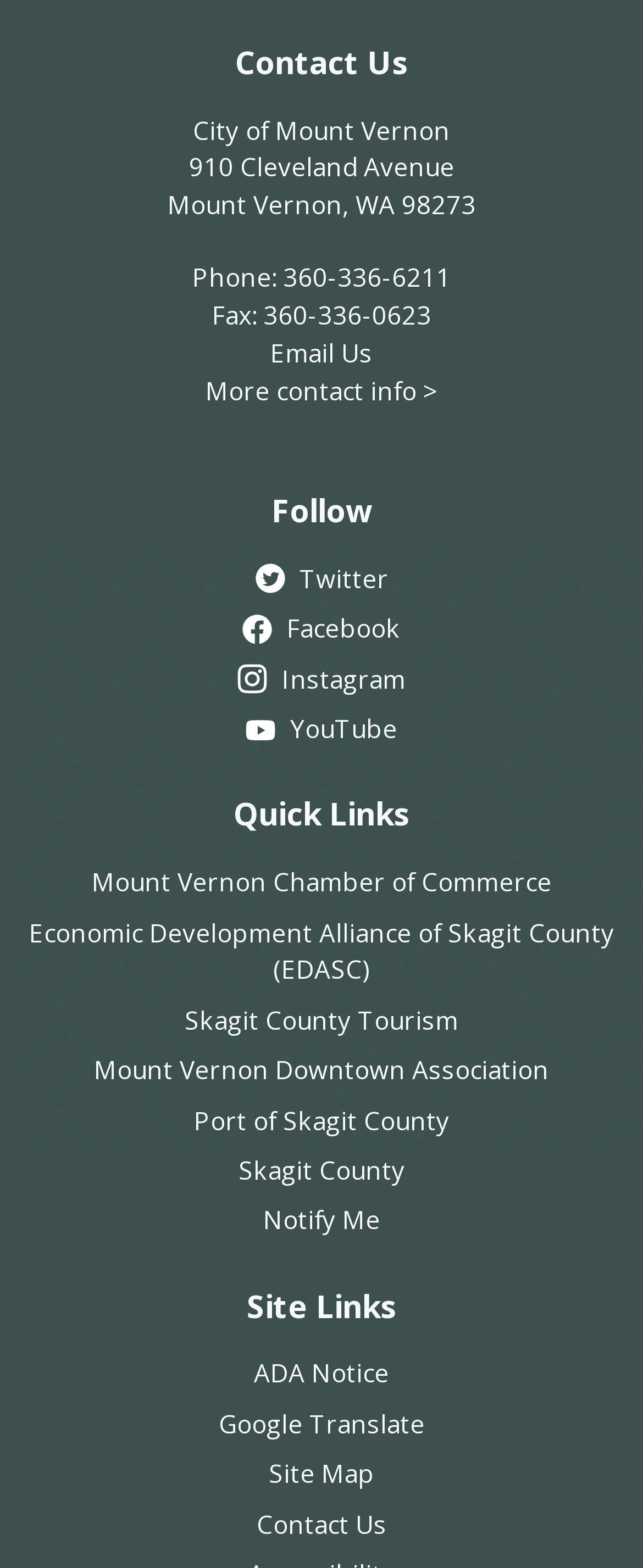Respond to the question below with a single word or phrase: How many social media links are available?

4